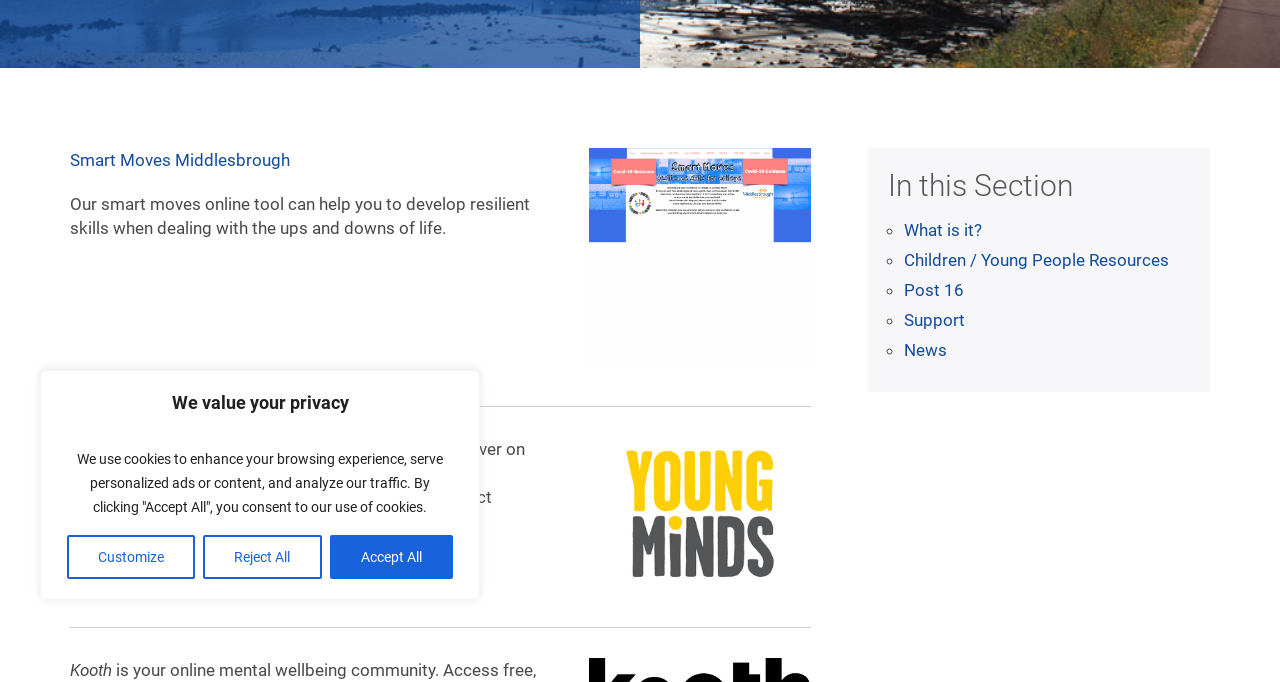Please locate the UI element described by "Accept All" and provide its bounding box coordinates.

[0.258, 0.784, 0.354, 0.849]